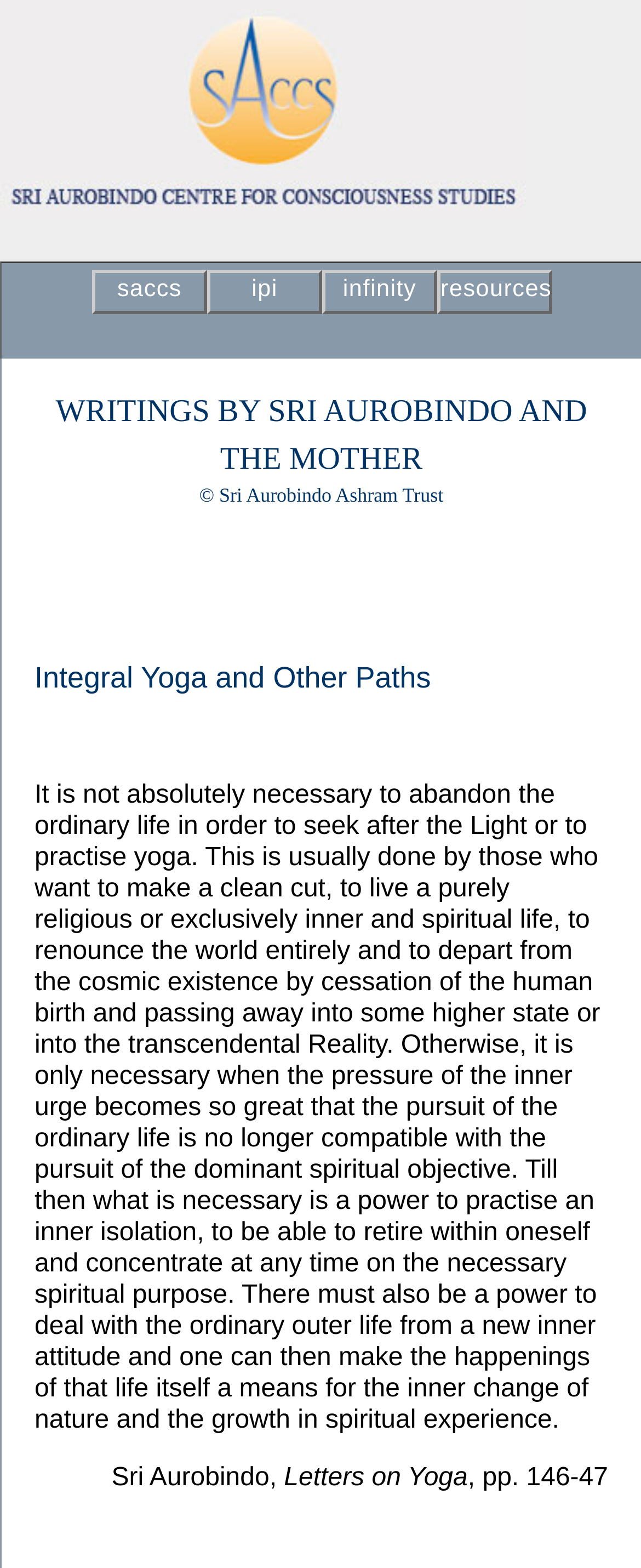Describe all visible elements and their arrangement on the webpage.

The webpage is about Sri Aurobindo and the Mother's teachings on Integral Psychology. At the top, there are four links: "saccs", "ipi", "infinity", and "resources", aligned horizontally and taking up about half of the screen width. 

Below the links, there are two headings. The first heading, "WRITINGS BY SRI AUROBINDO AND THE MOTHER", is followed by a copyright notice. The second heading, "Integral Yoga and Other Paths", is a title for the main content of the page.

The main content is a long paragraph of text that discusses the pursuit of spiritual growth and the importance of inner isolation and concentration. The text is attributed to Sri Aurobindo and is from his book "Letters on Yoga". The paragraph is quite long and takes up most of the screen space. 

There are also some minor elements, including a few non-breaking spaces and a line break at the bottom of the page. Overall, the page has a simple layout with a focus on presenting the text and teachings of Sri Aurobindo and the Mother.